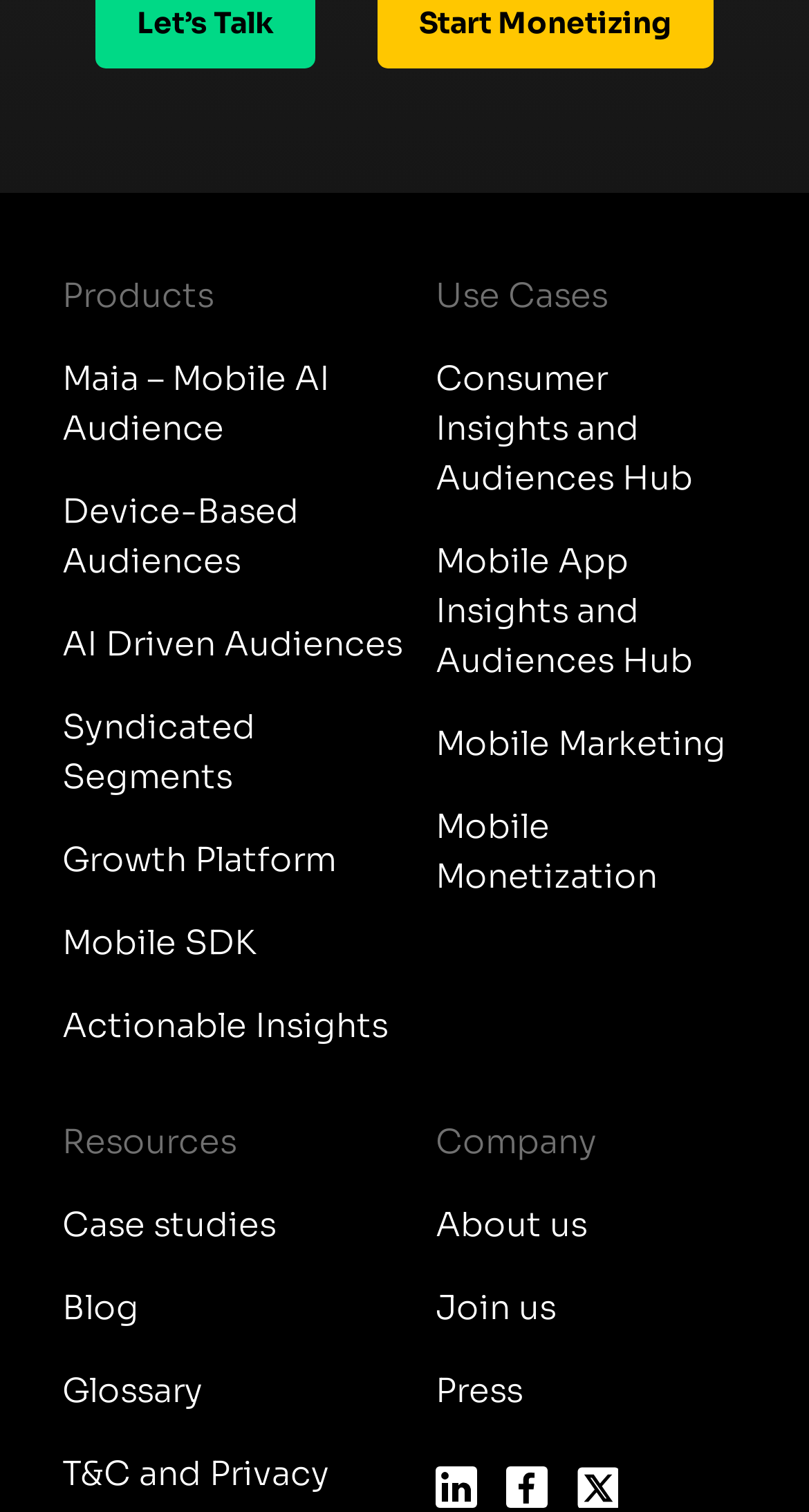Can you identify the bounding box coordinates of the clickable region needed to carry out this instruction: 'Learn About us'? The coordinates should be four float numbers within the range of 0 to 1, stated as [left, top, right, bottom].

[0.538, 0.783, 0.923, 0.838]